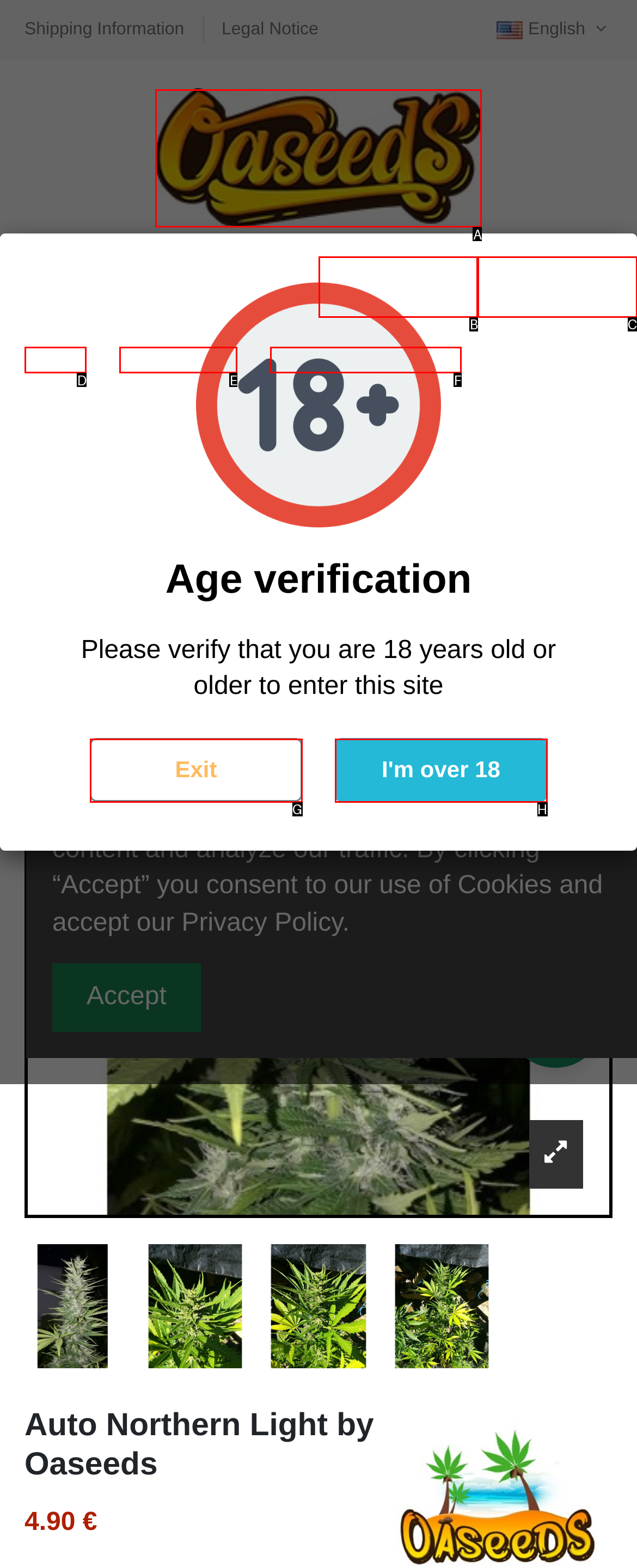Find the correct option to complete this instruction: Click on Oaseeds. Reply with the corresponding letter.

A